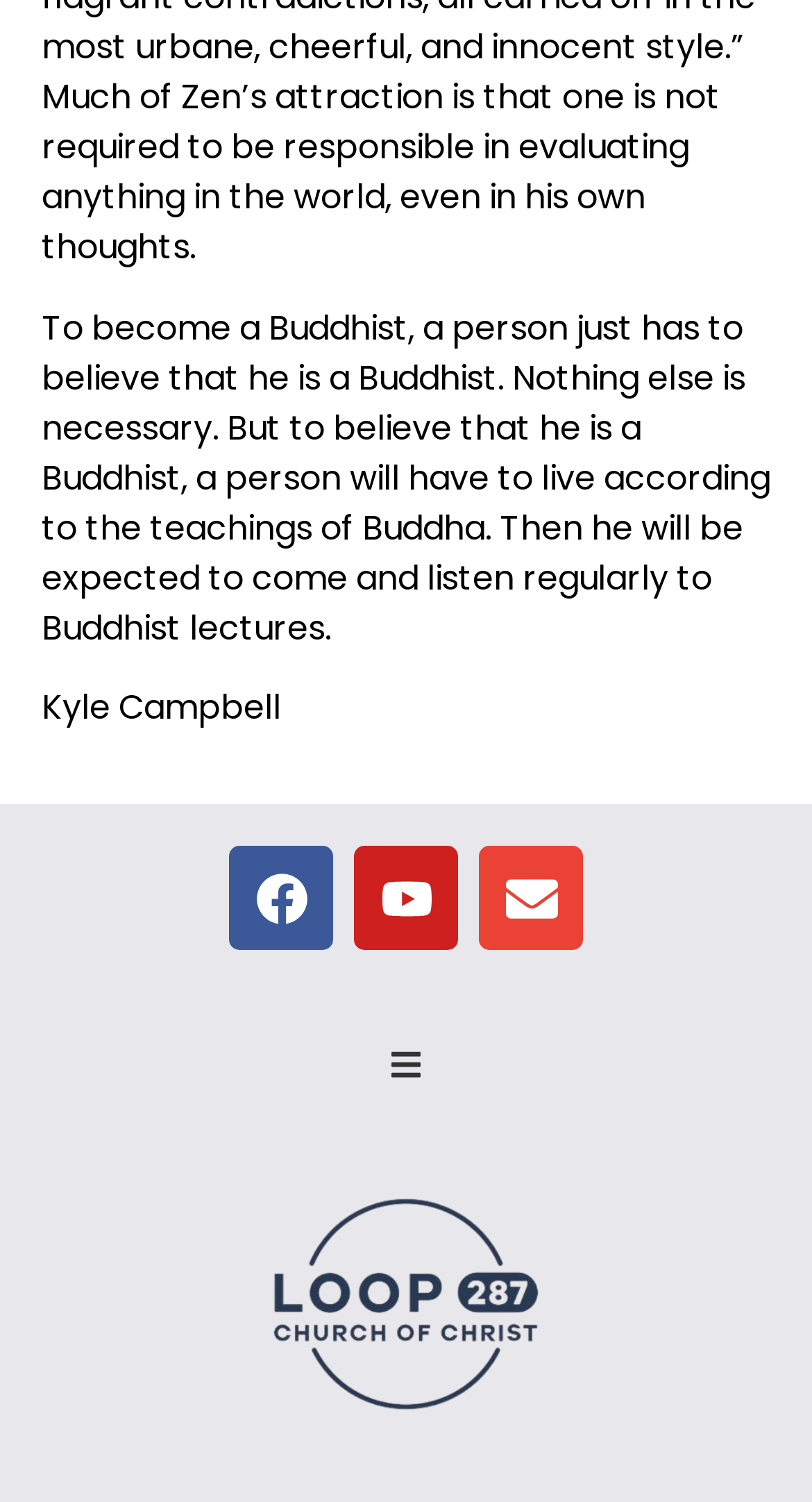What is the main topic of the text?
Kindly give a detailed and elaborate answer to the question.

The main topic of the text is Buddhism because the text talks about how to become a Buddhist and the teachings of Buddha.